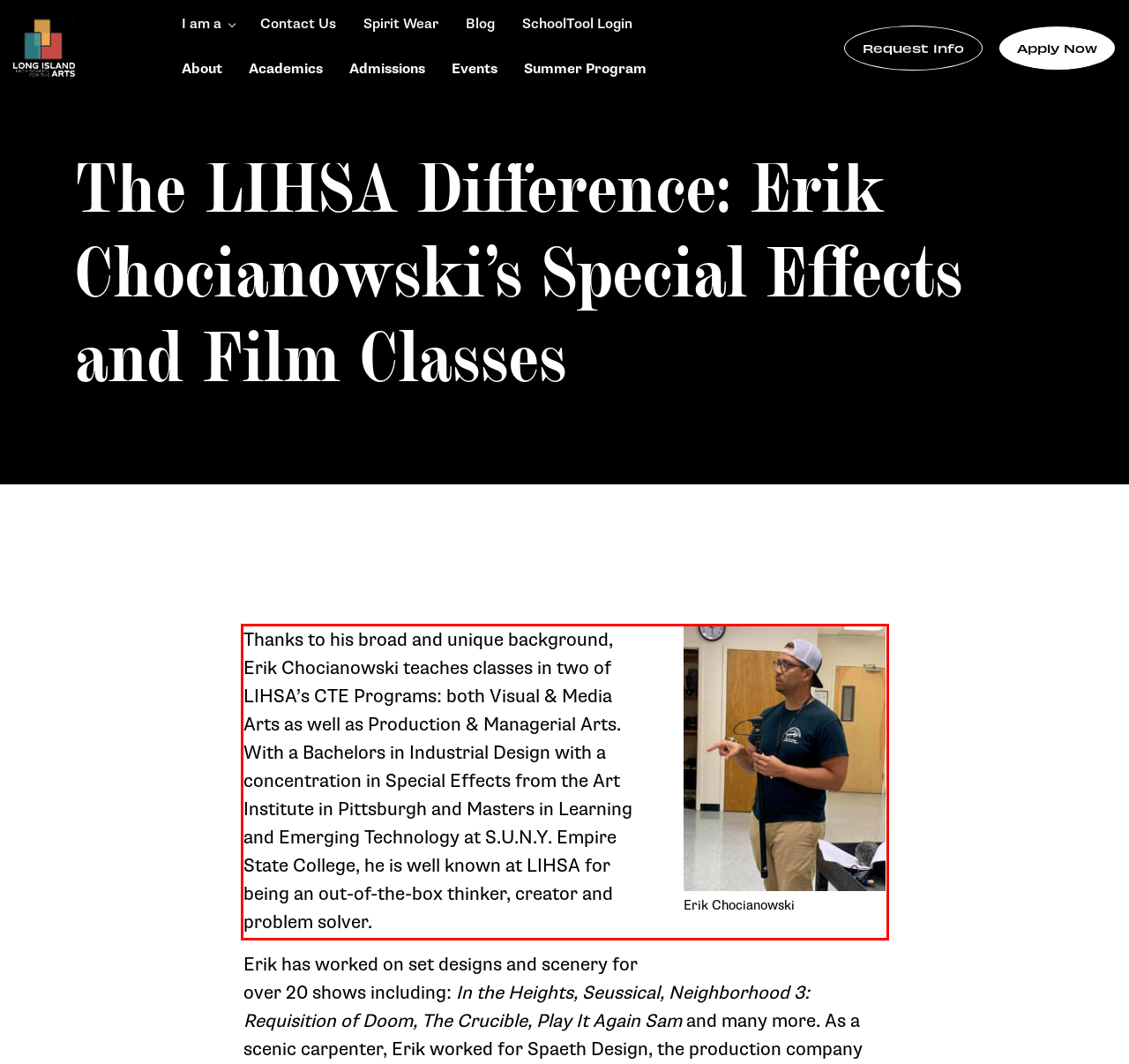The screenshot you have been given contains a UI element surrounded by a red rectangle. Use OCR to read and extract the text inside this red rectangle.

Thanks to his broad and unique background, Erik Chocianowski teaches classes in two of LIHSA’s CTE Programs: both Visual & Media Arts as well as Production & Managerial Arts. With a Bachelors in Industrial Design with a concentration in Special Effects from the Art Institute in Pittsburgh and Masters in Learning and Emerging Technology at S.U.N.Y. Empire State College, he is well known at LIHSA for being an out-of-the-box thinker, creator and problem solver.